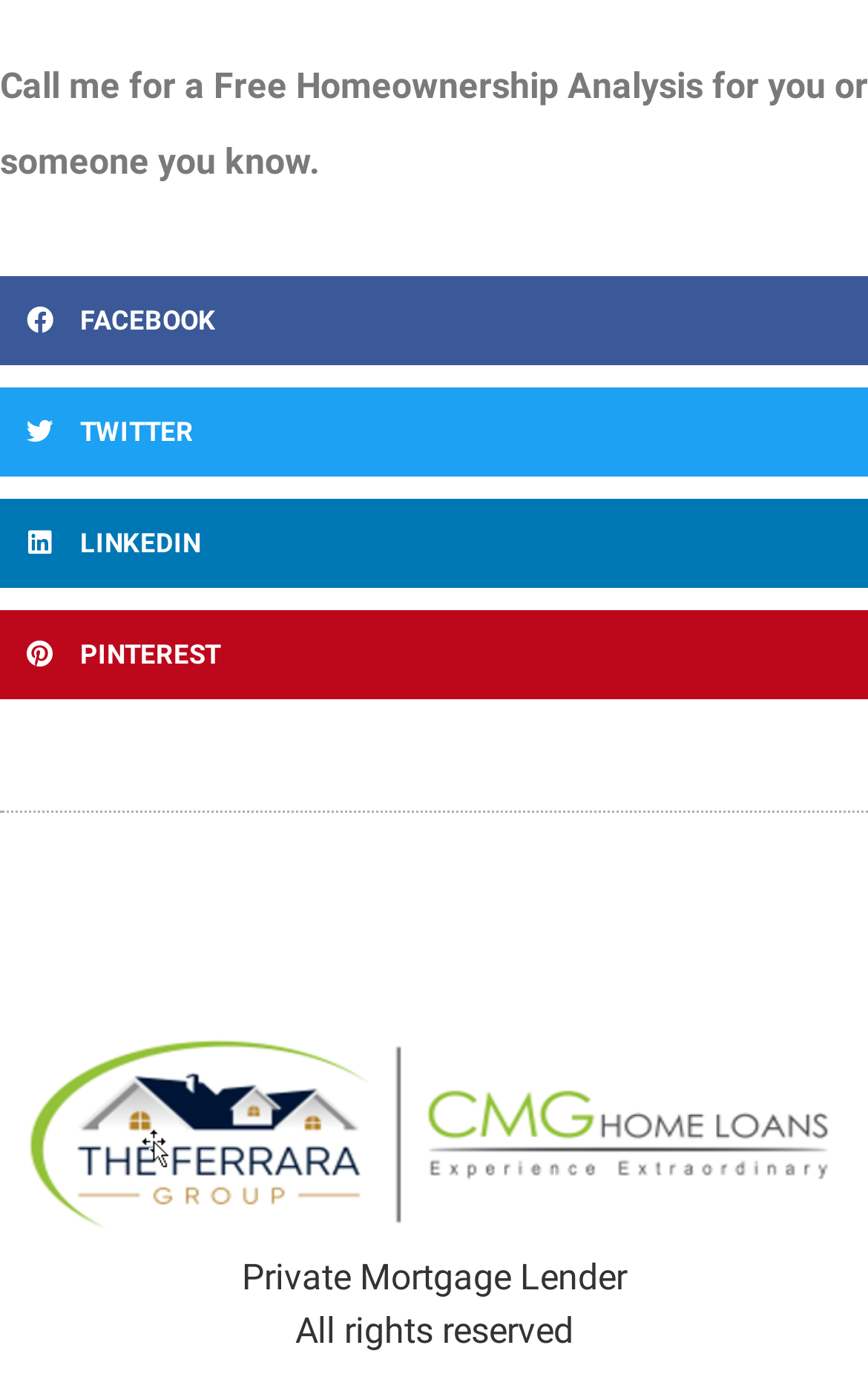Determine the bounding box for the described HTML element: "LinkedIn". Ensure the coordinates are four float numbers between 0 and 1 in the format [left, top, right, bottom].

[0.0, 0.358, 1.0, 0.422]